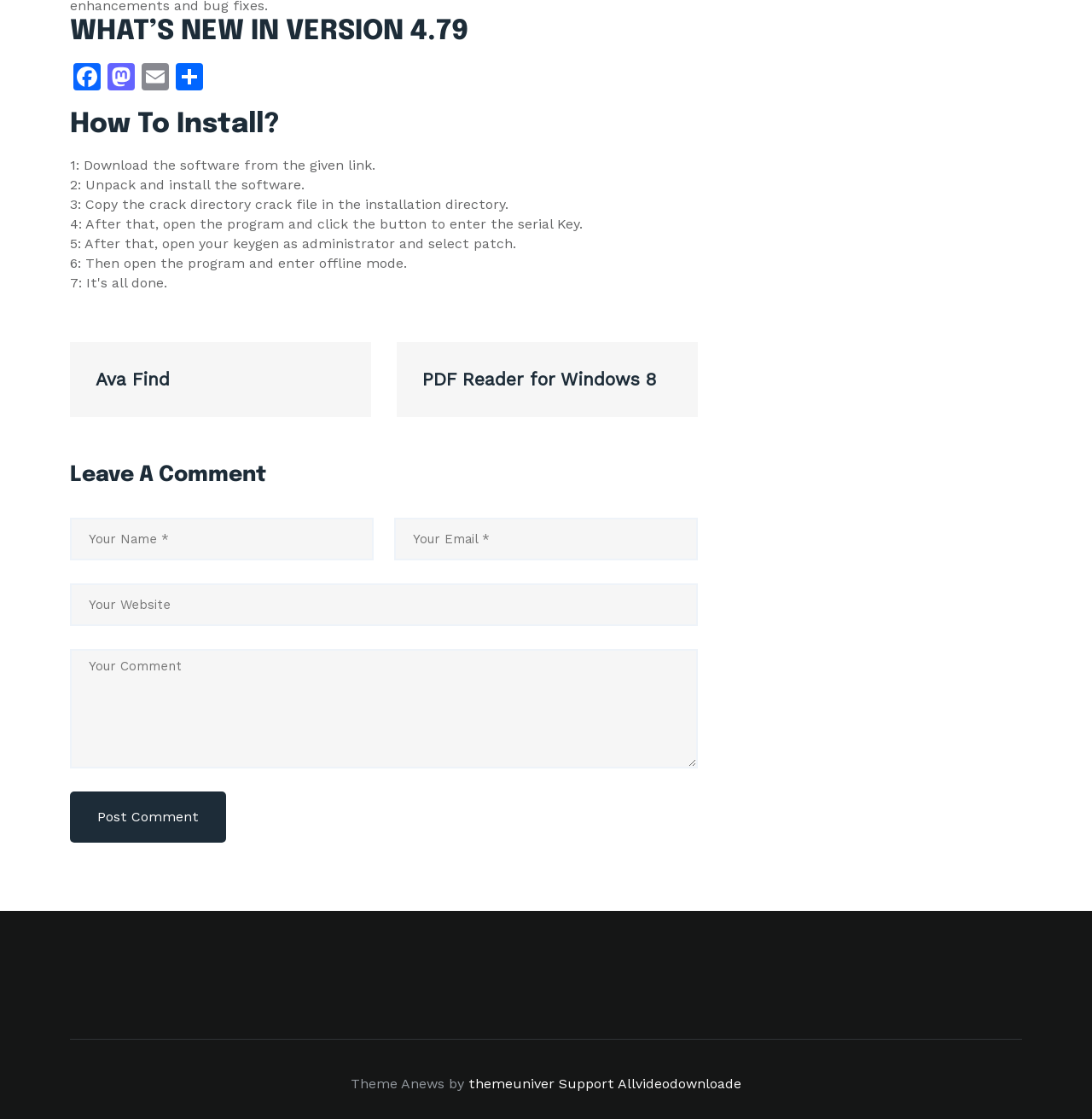How many steps are required to install the software?
Respond with a short answer, either a single word or a phrase, based on the image.

6